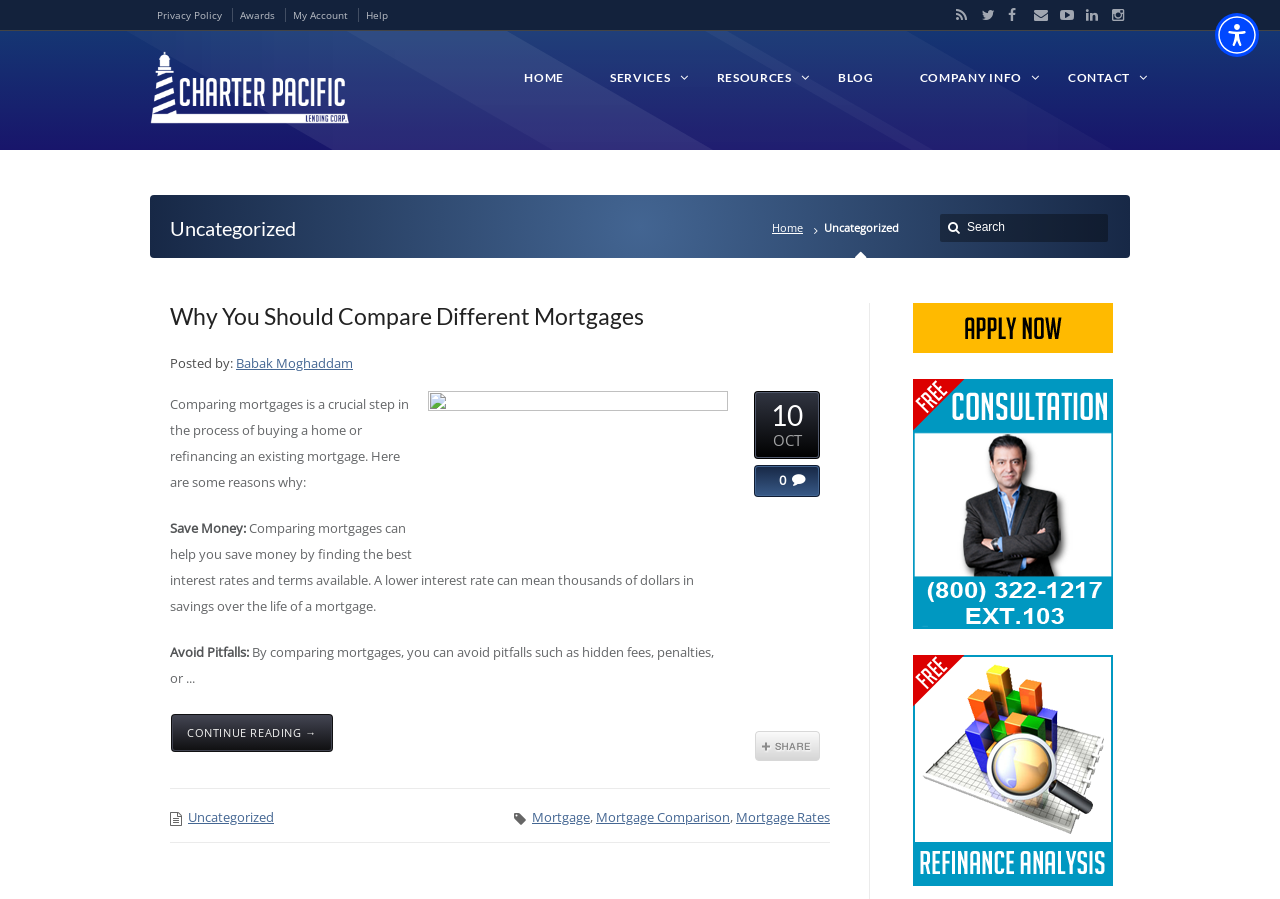Please provide a comprehensive response to the question below by analyzing the image: 
What is the name of the author of the article?

The name of the author can be found in the article, where it is written as 'Posted by: Babak Moghaddam'.